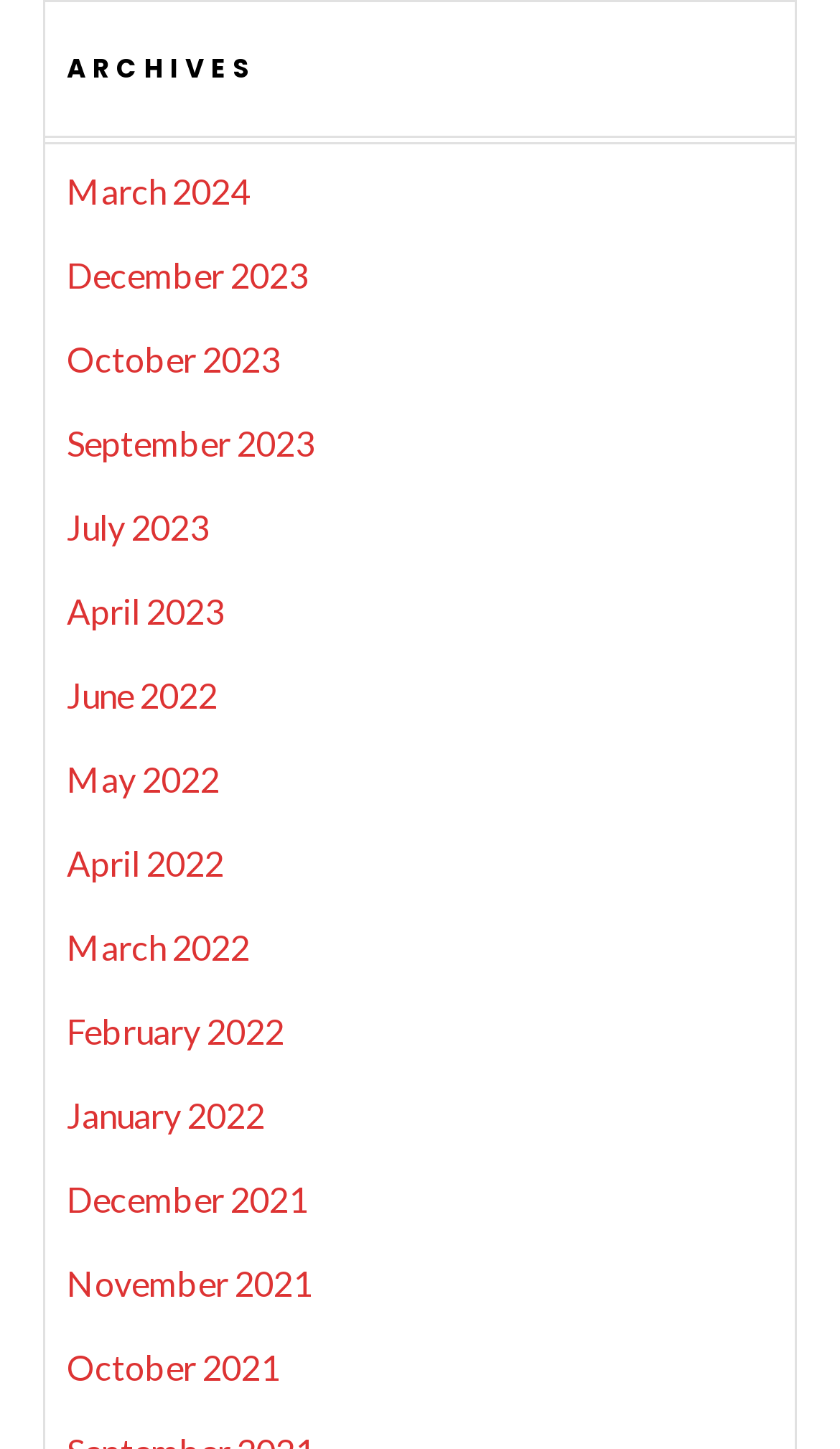Using a single word or phrase, answer the following question: 
How many links are there in total?

12